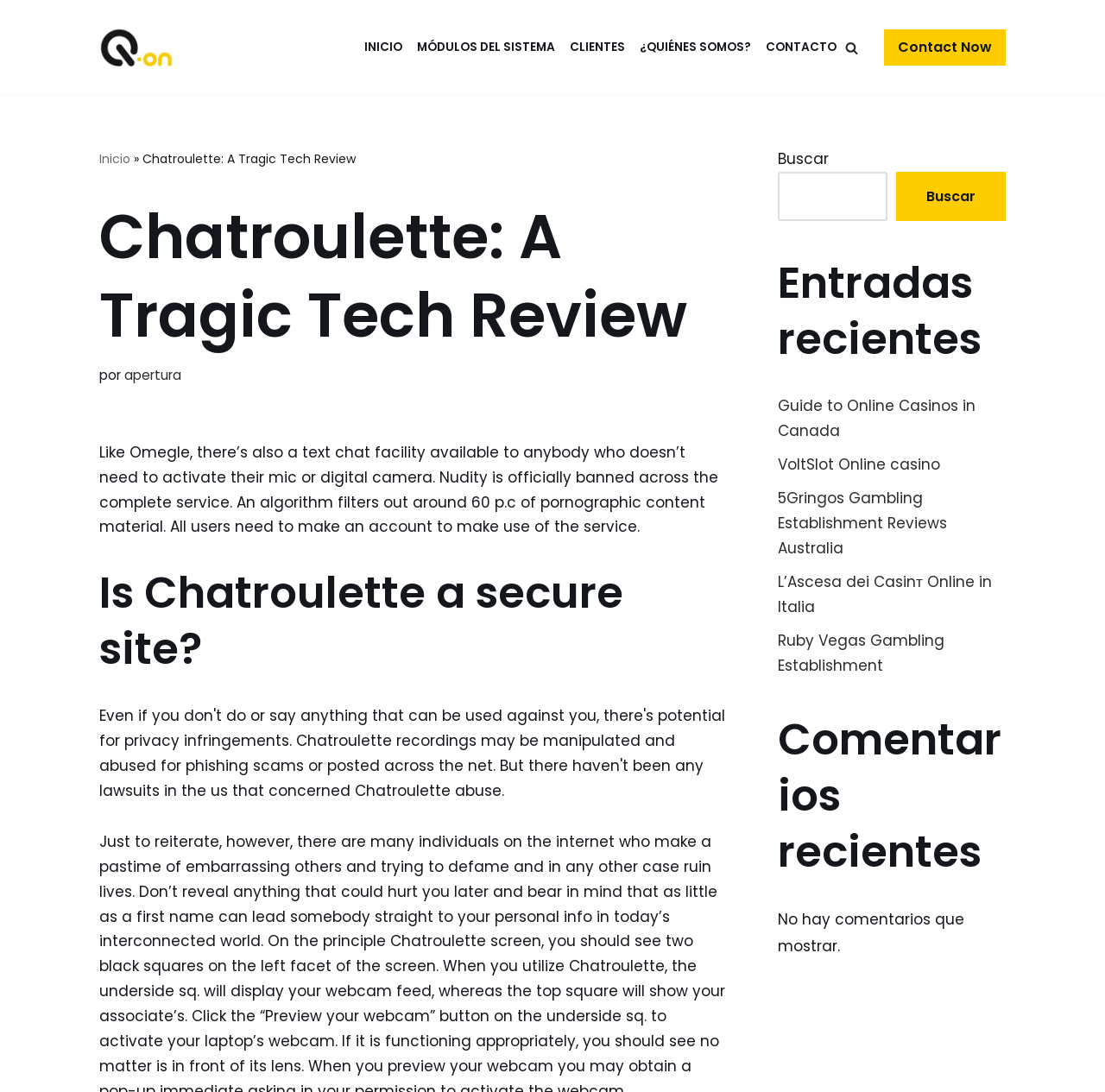Provide an in-depth caption for the elements present on the webpage.

This webpage appears to be a blog or article page with a focus on technology reviews. At the top, there is a navigation menu with links to "INICIO", "MÓDULOS DEL SISTEMA", "CLIENTES", "¿QUIÉNES SOMOS?", and "CONTACTO". Below the navigation menu, there is a search bar with a button labeled "Buscar". 

The main content of the page is an article titled "Chatroulette: A Tragic Tech Review" with a subtitle "por apertura". The article discusses the features and security of the Chatroulette platform, including its text chat facility and algorithm that filters out pornographic content. 

On the right side of the page, there is a section with recent entries, including links to articles about online casinos in Canada, VoltSlot online casino, and others. Below this section, there is a heading "Comentarios recientes" with a message indicating that there are no comments to show. 

Additionally, there are several links and buttons scattered throughout the page, including a "Contact Now" button and an image button with a search icon.